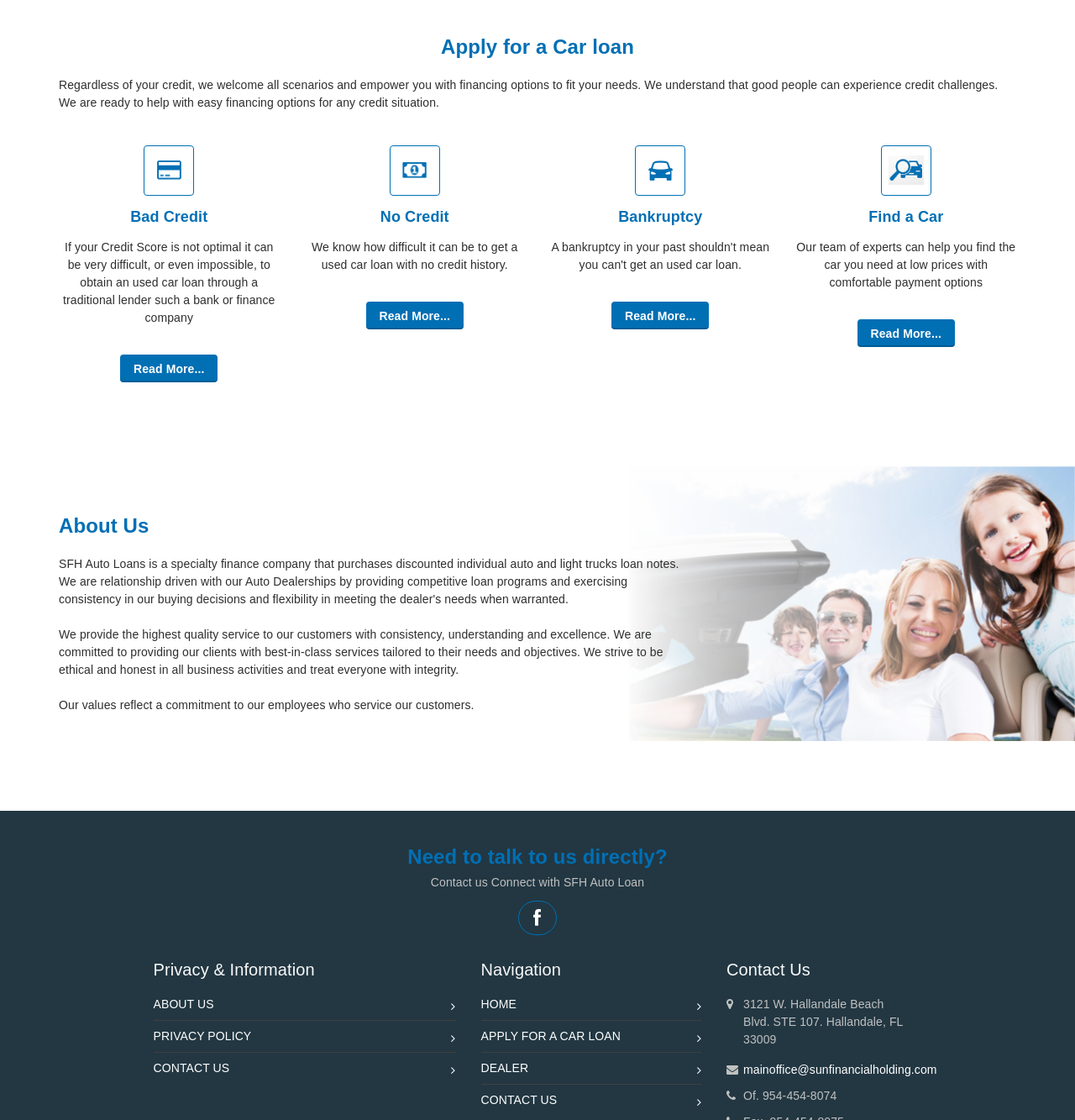Predict the bounding box of the UI element based on the description: "APPLY FOR A CAR LOAN". The coordinates should be four float numbers between 0 and 1, formatted as [left, top, right, bottom].

[0.447, 0.91, 0.652, 0.939]